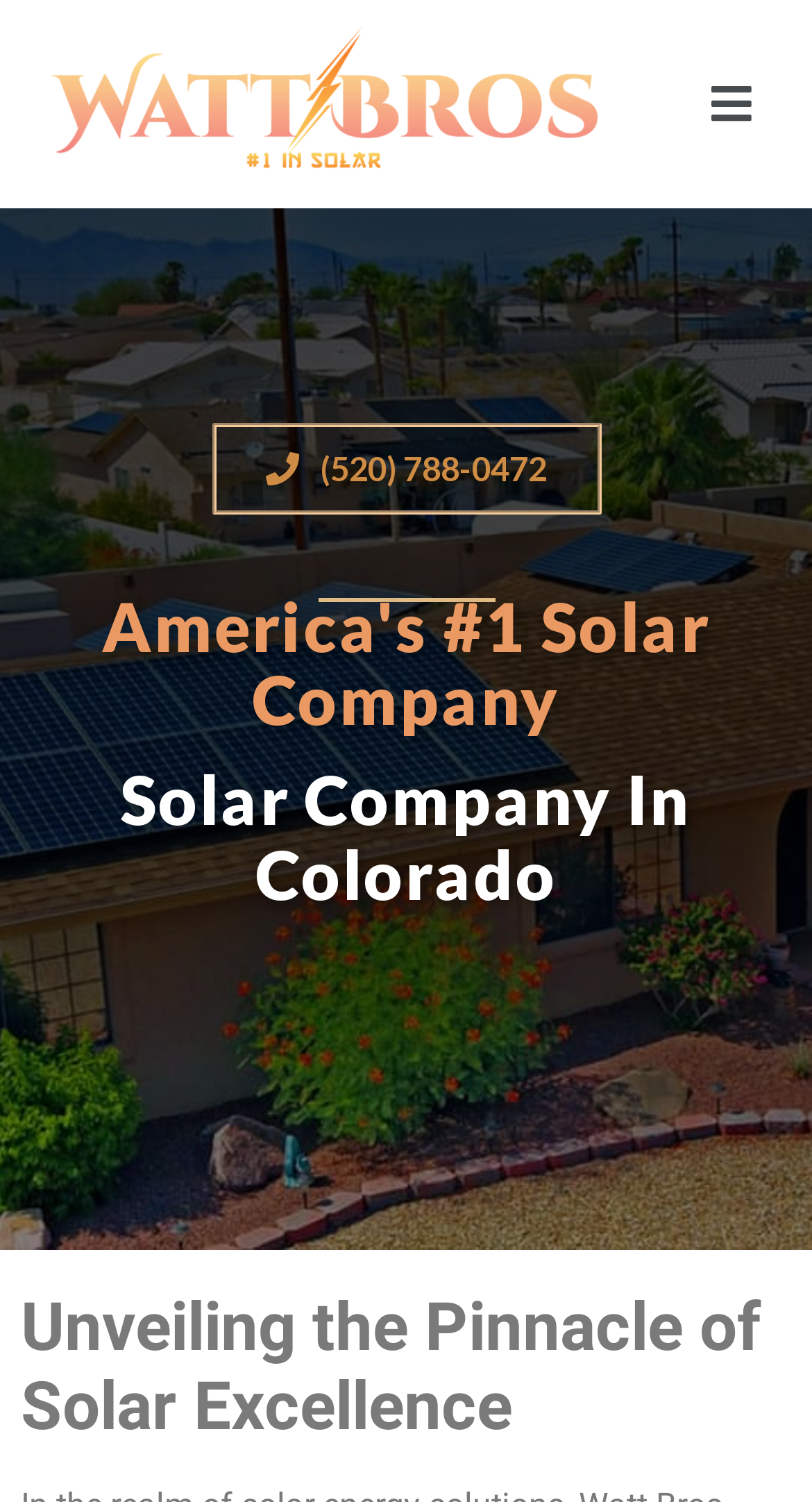Based on the element description: "(520) 788-0472", identify the UI element and provide its bounding box coordinates. Use four float numbers between 0 and 1, [left, top, right, bottom].

[0.26, 0.282, 0.74, 0.343]